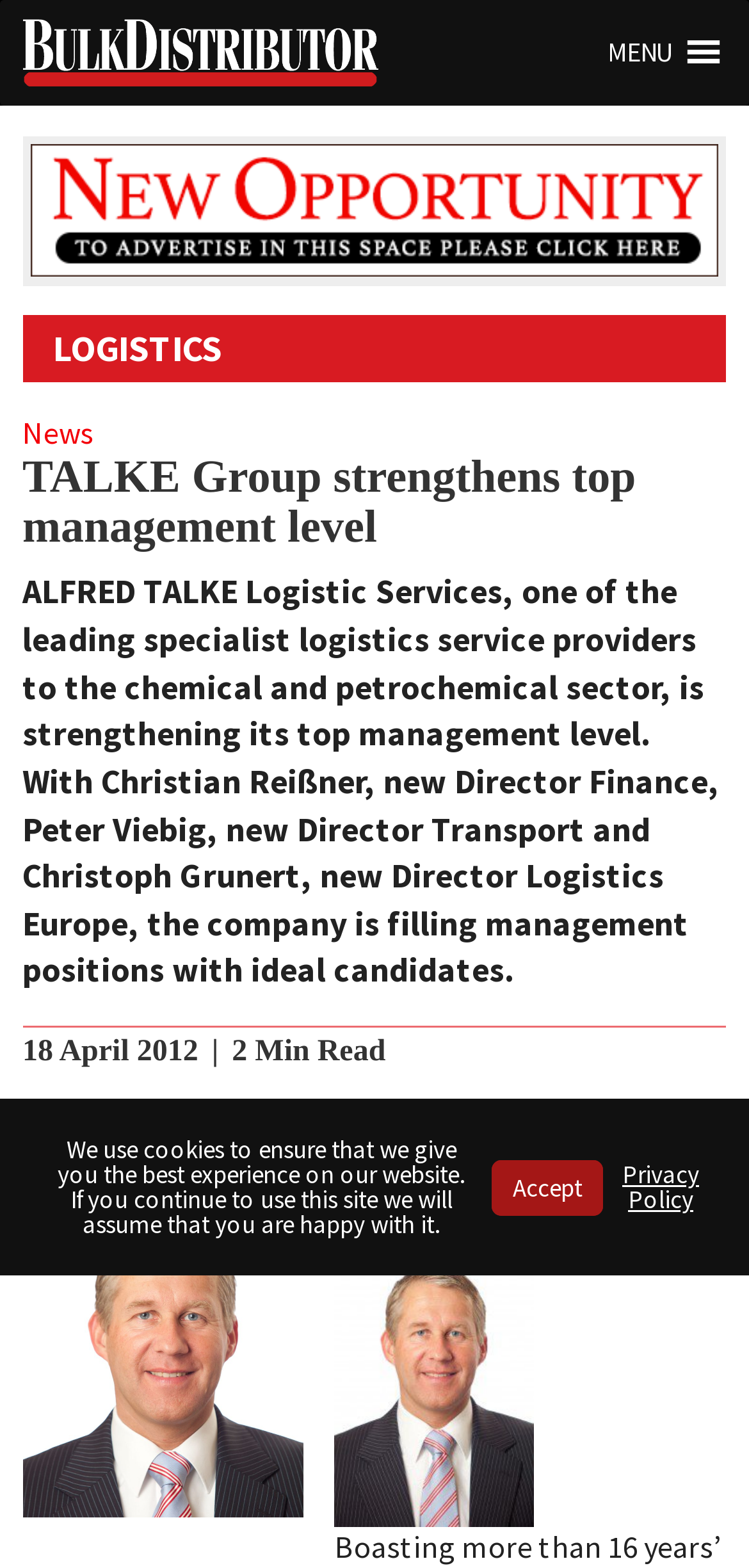Please determine the bounding box coordinates of the element's region to click in order to carry out the following instruction: "Share on Twitter". The coordinates should be four float numbers between 0 and 1, i.e., [left, top, right, bottom].

[0.056, 0.707, 0.133, 0.744]